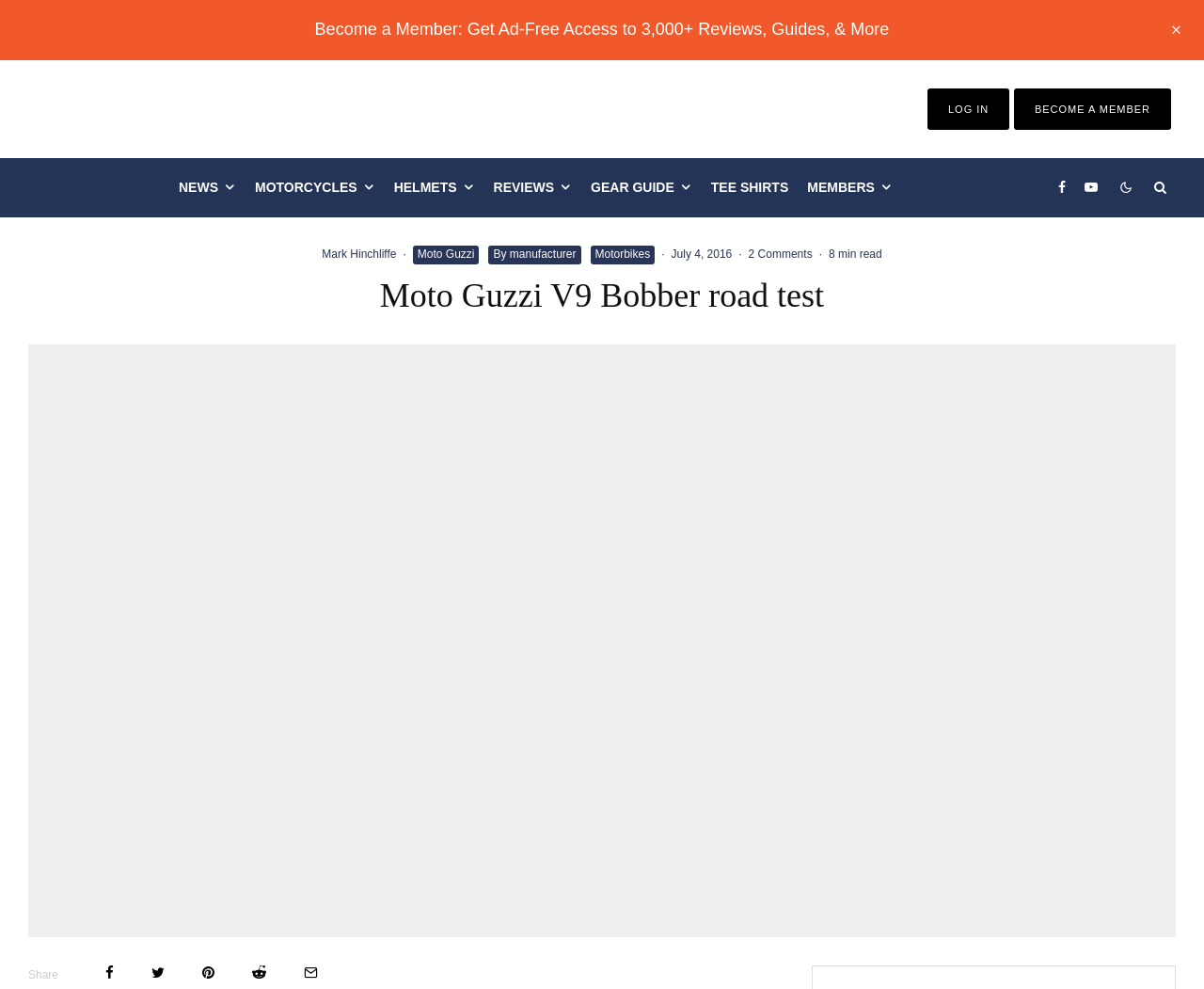Bounding box coordinates should be provided in the format (top-left x, top-left y, bottom-right x, bottom-right y) with all values between 0 and 1. Identify the bounding box for this UI element: Gear Guide

[0.483, 0.16, 0.583, 0.219]